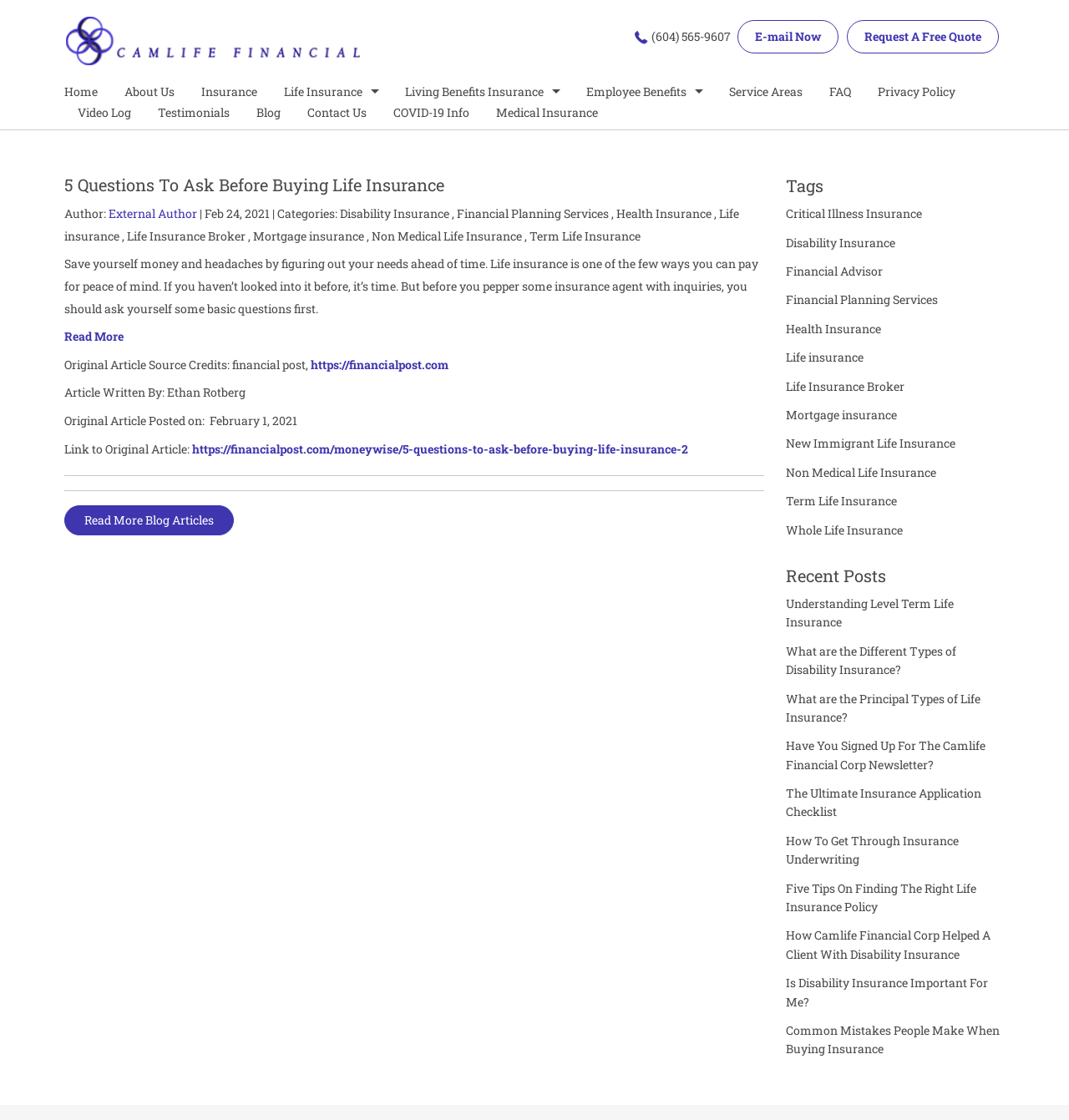What is the phone number in the top right corner? Based on the screenshot, please respond with a single word or phrase.

(604) 565-9607